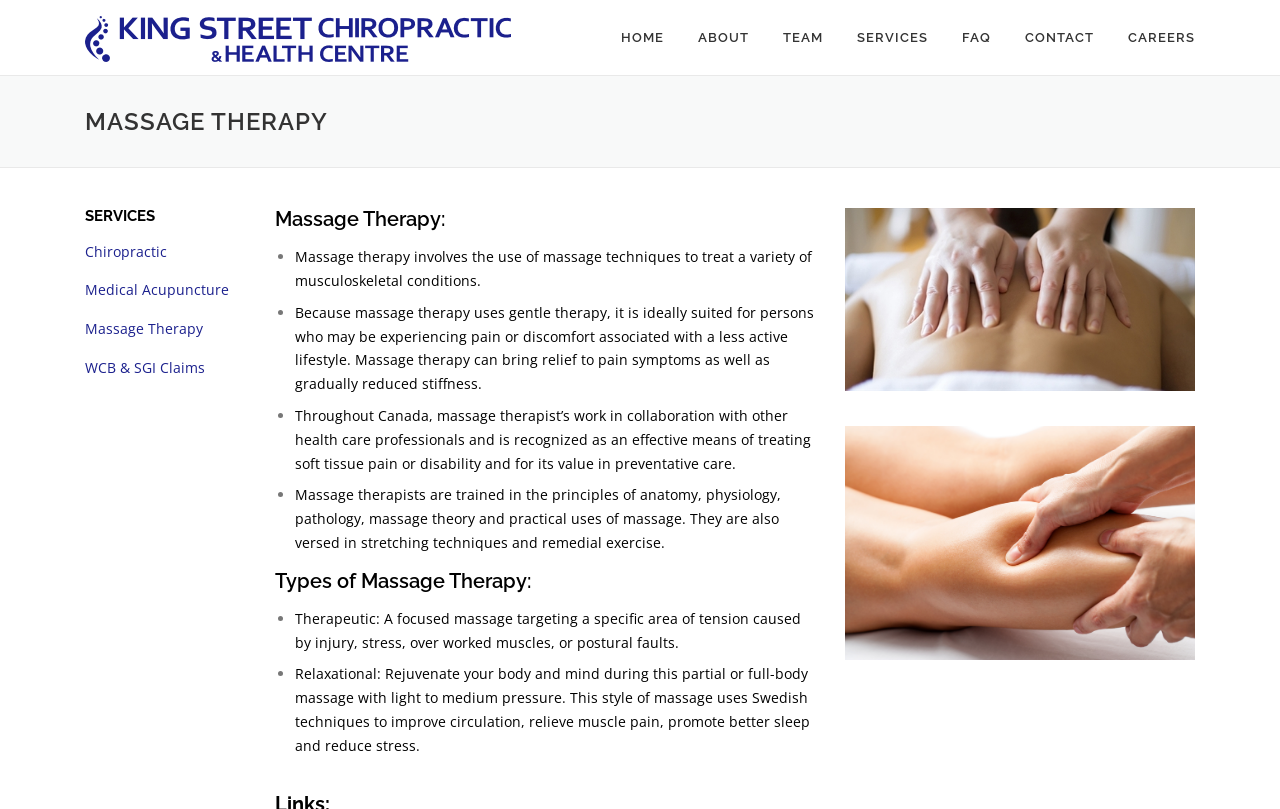Identify the bounding box of the HTML element described here: "Chiropractic". Provide the coordinates as four float numbers between 0 and 1: [left, top, right, bottom].

[0.066, 0.299, 0.13, 0.322]